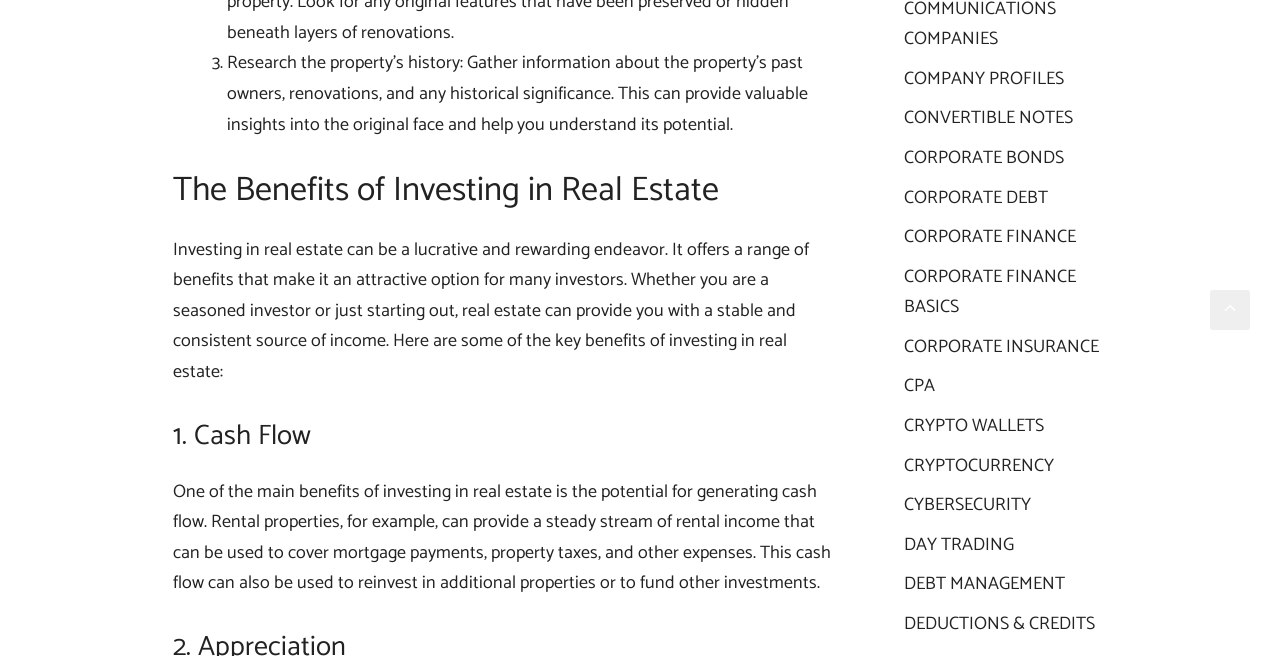Find the bounding box coordinates of the UI element according to this description: "CPA".

[0.706, 0.566, 0.73, 0.612]